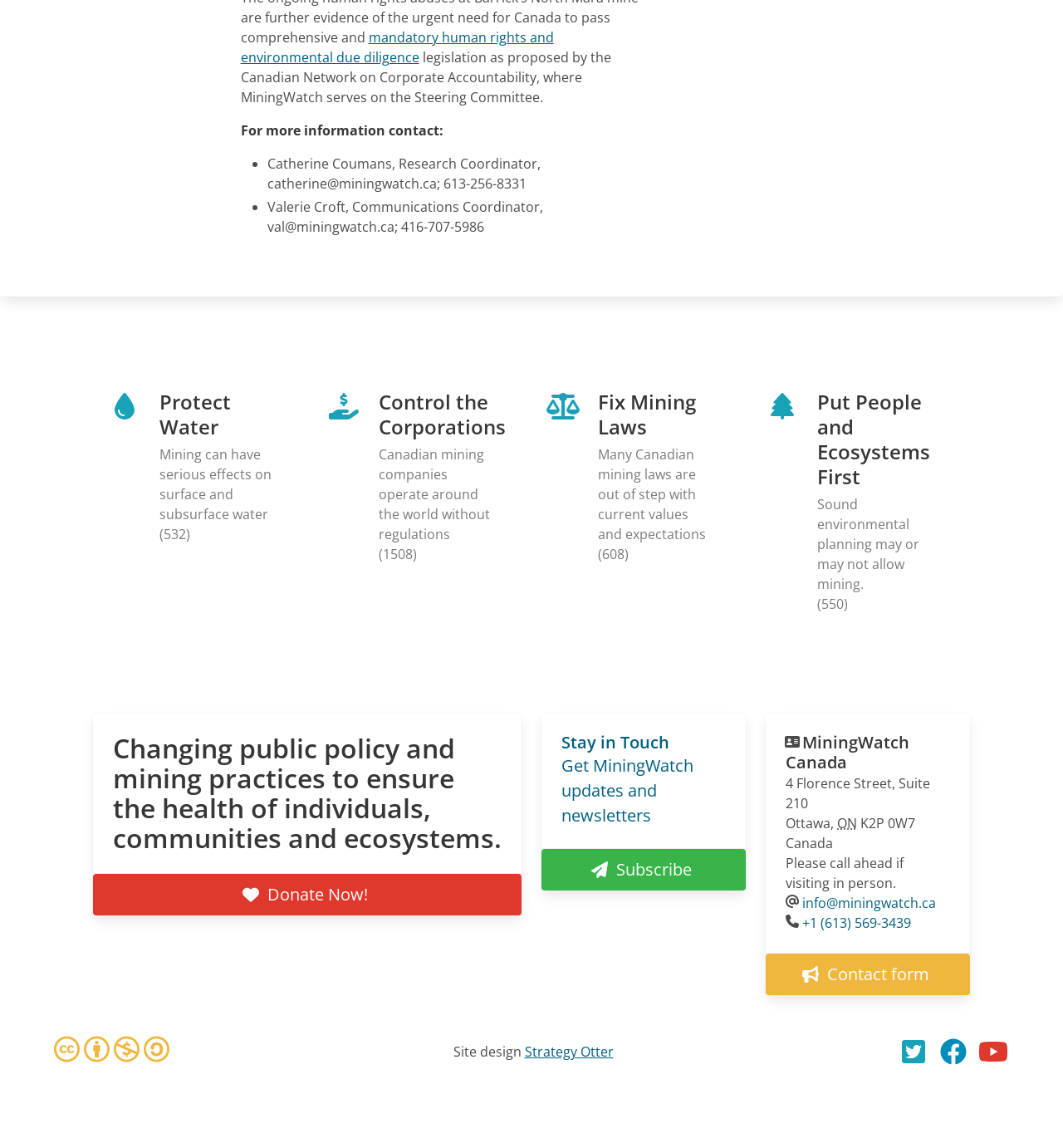Please identify the bounding box coordinates of the area that needs to be clicked to follow this instruction: "Get MiningWatch updates and newsletters".

[0.528, 0.656, 0.683, 0.721]